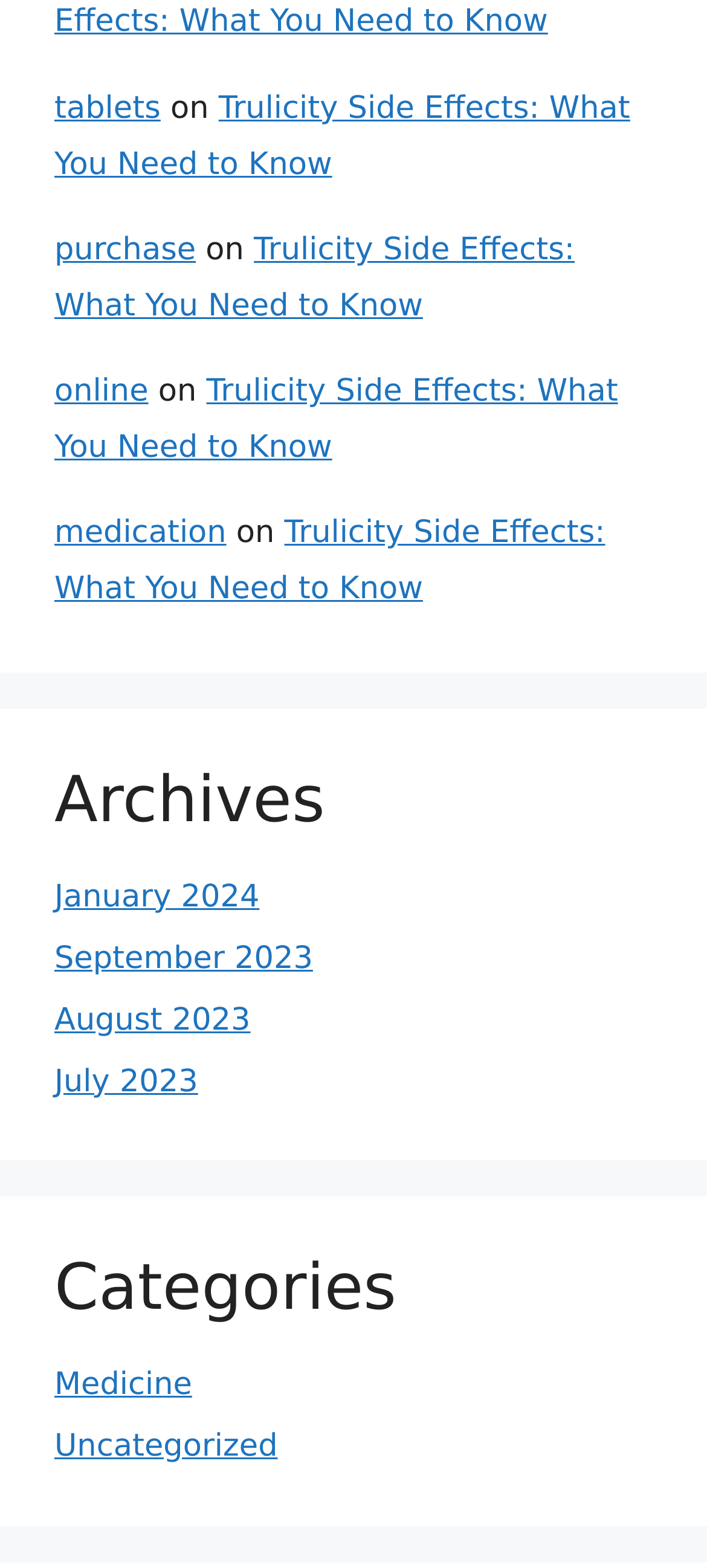Find the bounding box coordinates for the element that must be clicked to complete the instruction: "go to purchase". The coordinates should be four float numbers between 0 and 1, indicated as [left, top, right, bottom].

[0.077, 0.148, 0.277, 0.171]